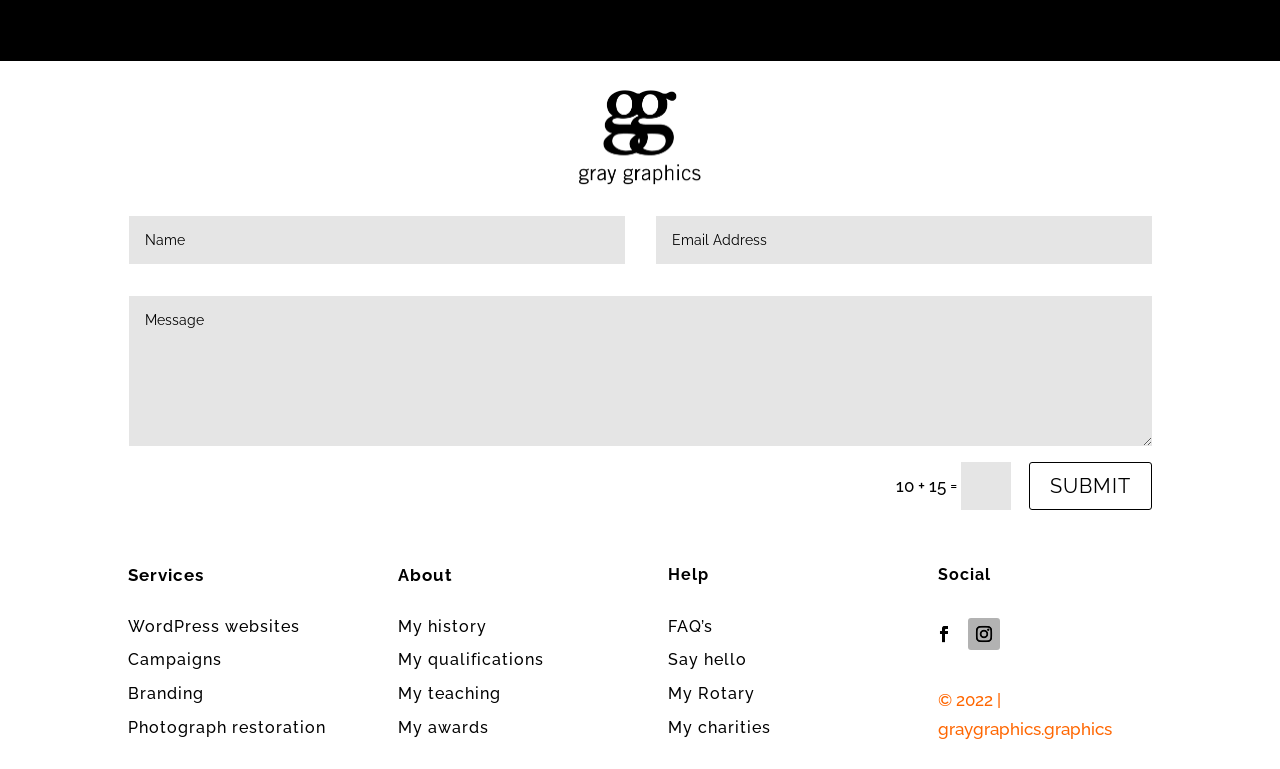Identify the bounding box coordinates of the region that should be clicked to execute the following instruction: "Click the SUBMIT button".

[0.804, 0.6, 0.9, 0.663]